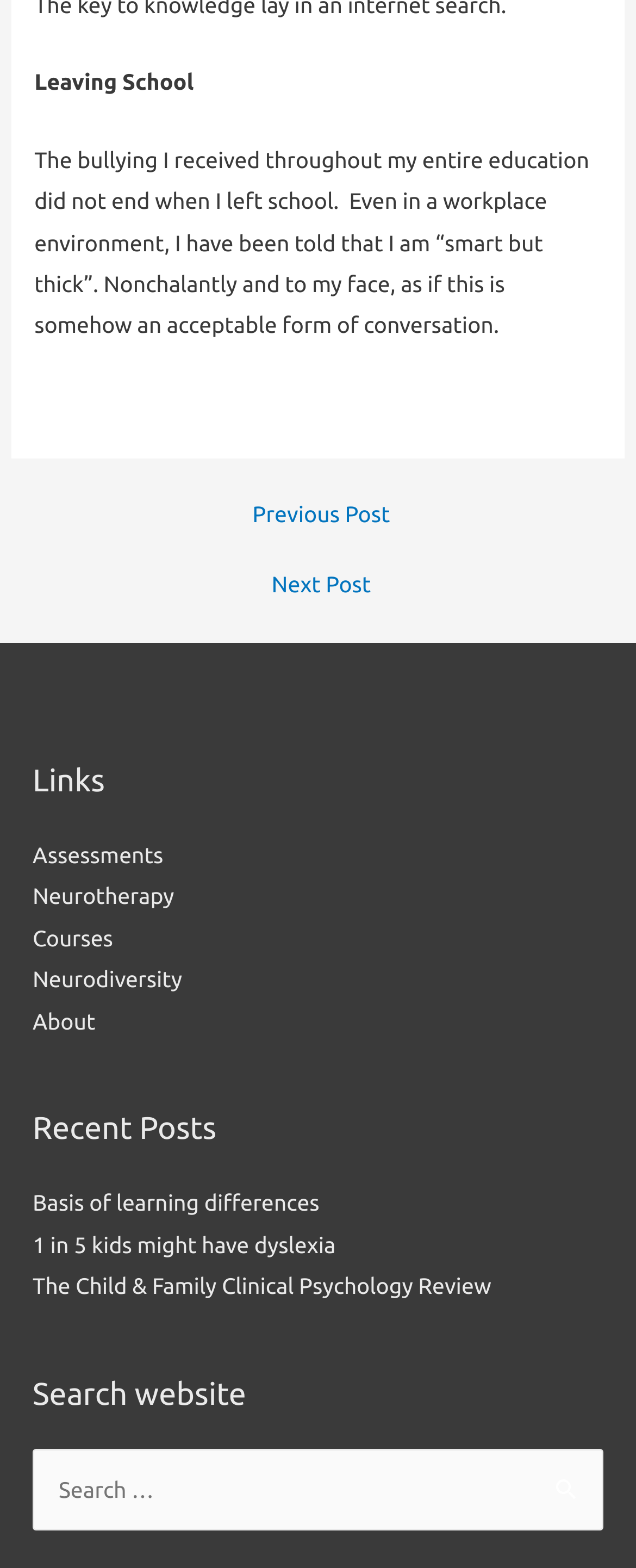Please identify the bounding box coordinates of the clickable area that will fulfill the following instruction: "Search for a topic". The coordinates should be in the format of four float numbers between 0 and 1, i.e., [left, top, right, bottom].

[0.051, 0.924, 0.949, 0.976]